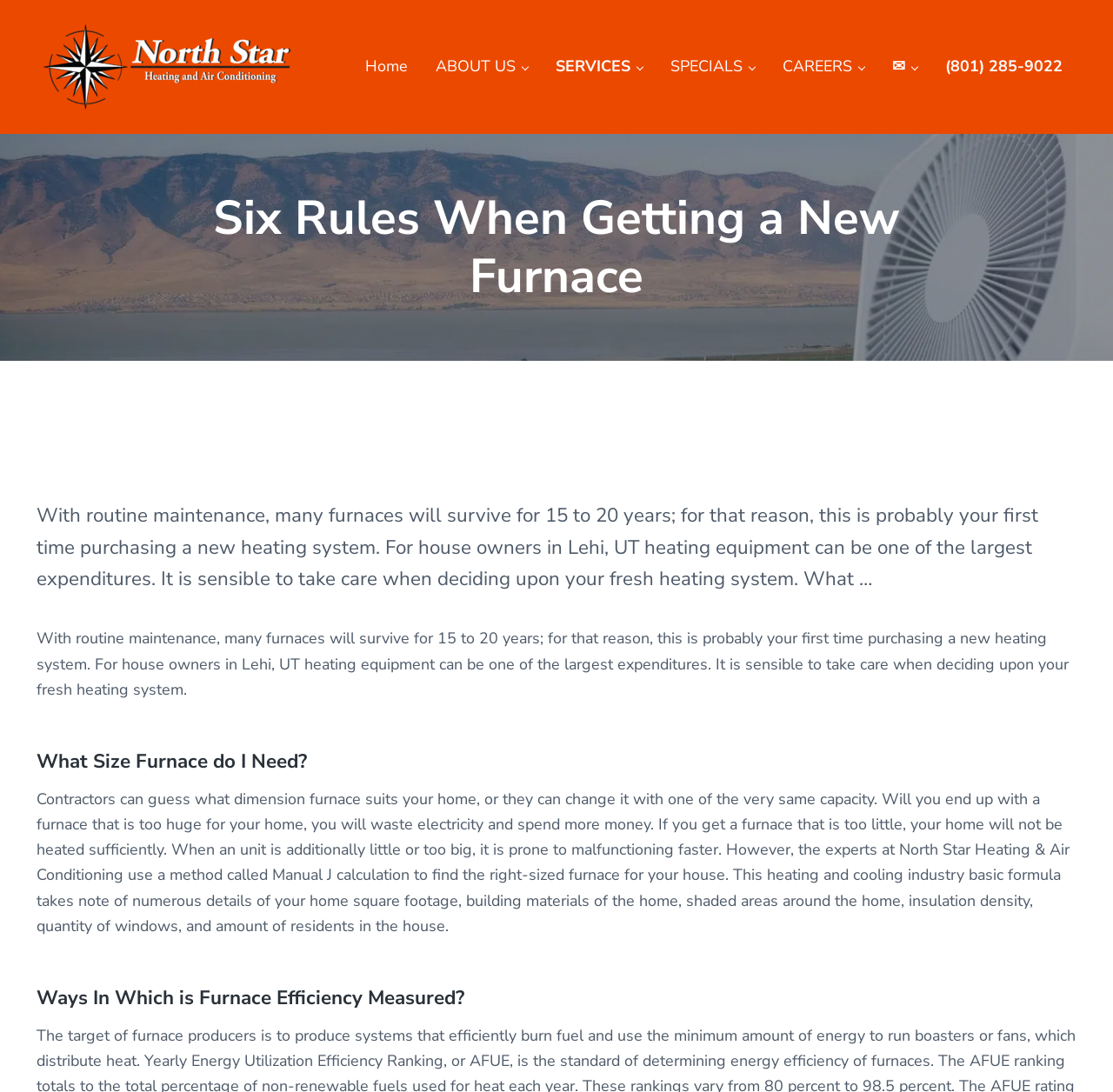Examine the screenshot and answer the question in as much detail as possible: What is the topic of the main heading on the webpage?

I found the main heading by looking at the structure of the webpage, where it says 'Six Rules When Getting a New Furnace' in a large font size, indicating it's the main topic of the webpage.